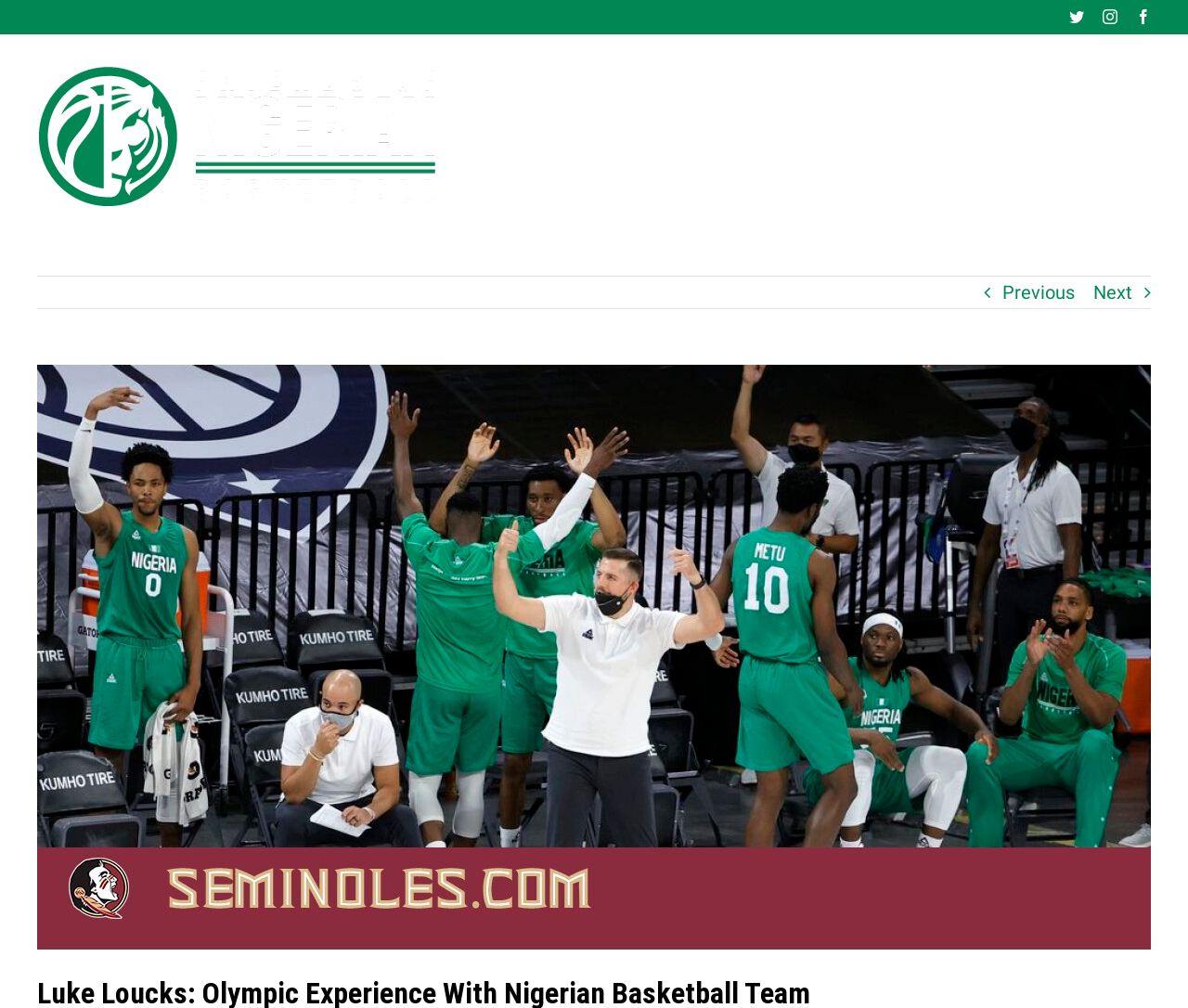How many links are below the main menu? Observe the screenshot and provide a one-word or short phrase answer.

2